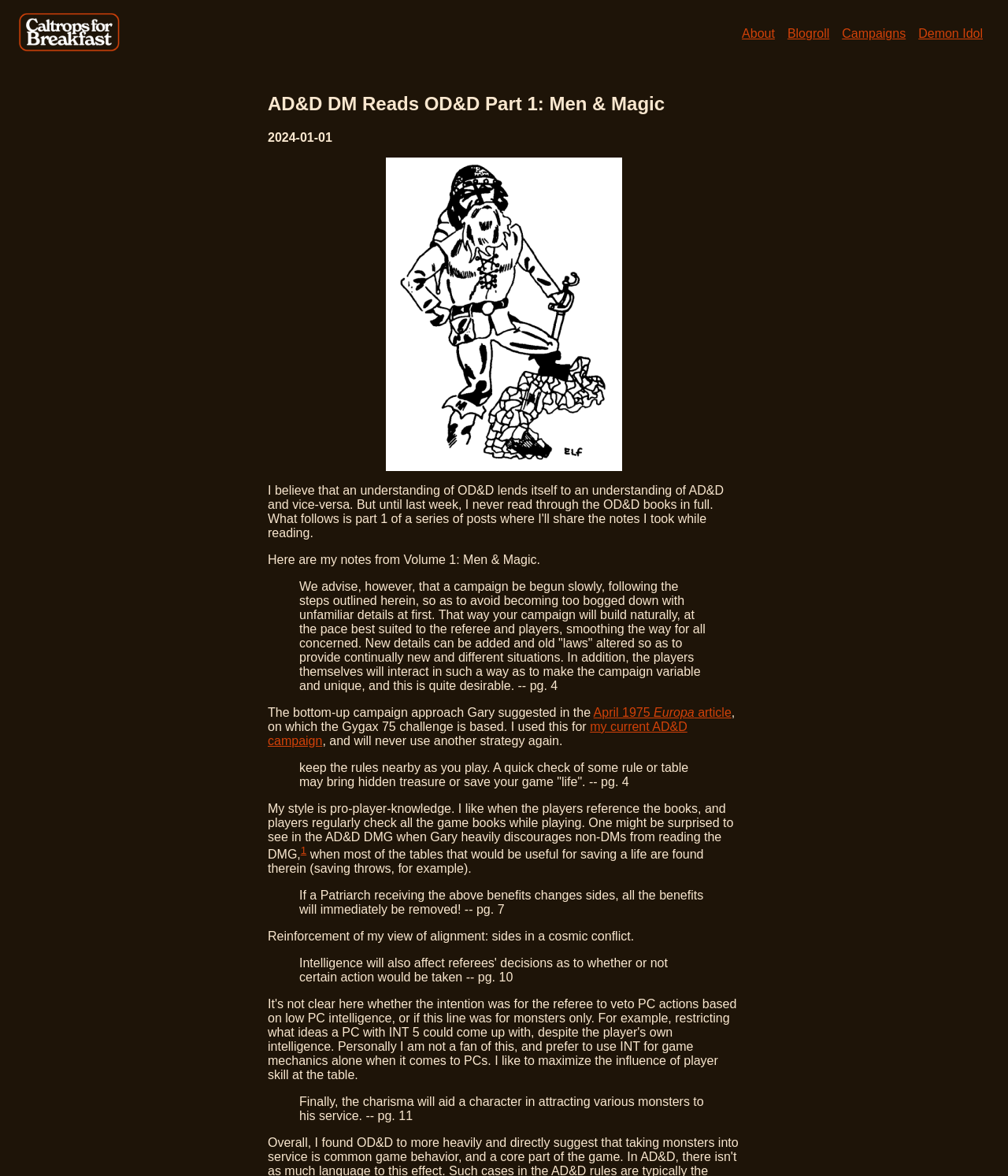Determine the bounding box coordinates in the format (top-left x, top-left y, bottom-right x, bottom-right y). Ensure all values are floating point numbers between 0 and 1. Identify the bounding box of the UI element described by: my current AD&D campaign

[0.266, 0.612, 0.682, 0.636]